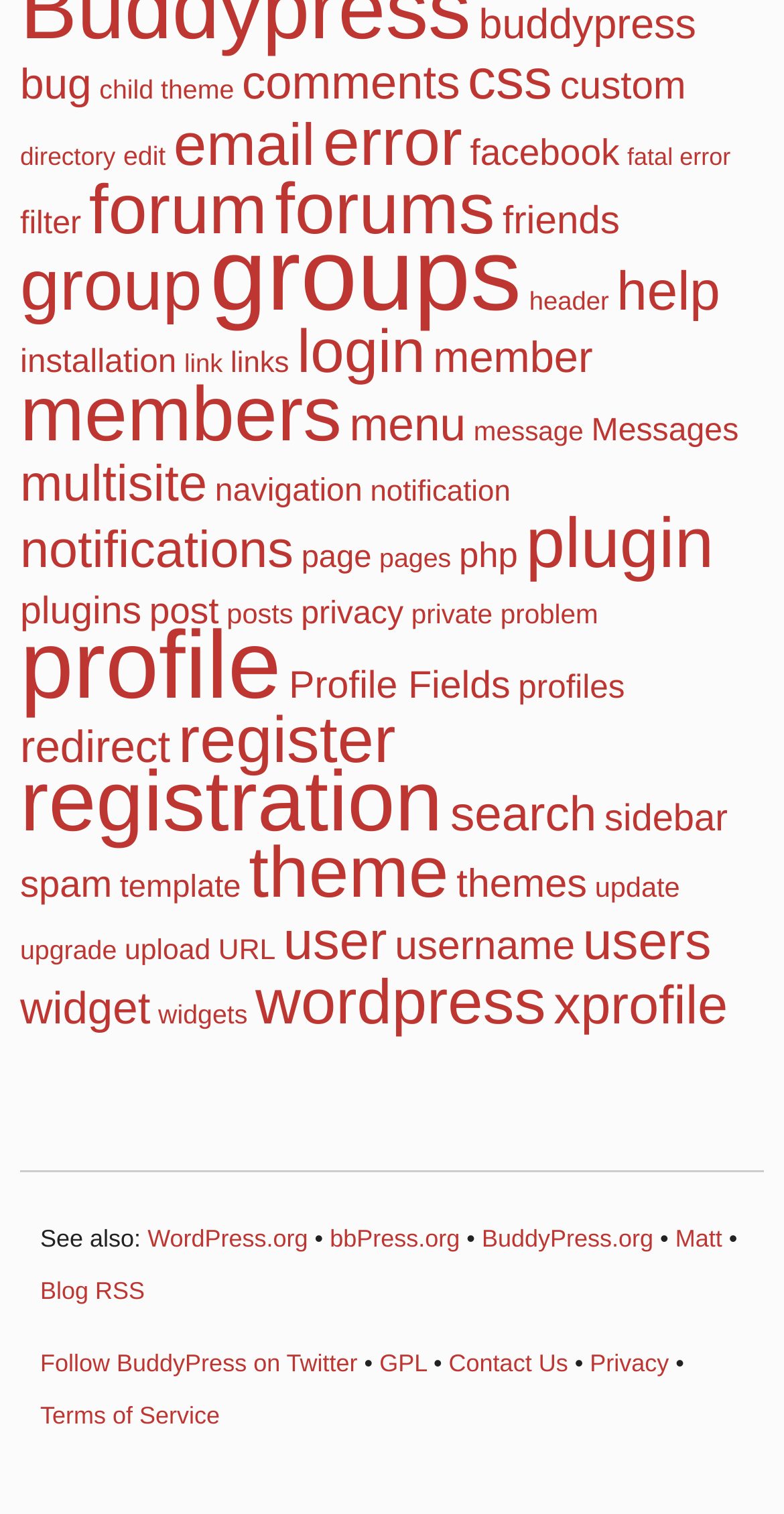Identify the bounding box coordinates for the UI element described as follows: Terms of Service. Use the format (top-left x, top-left y, bottom-right x, bottom-right y) and ensure all values are floating point numbers between 0 and 1.

[0.051, 0.926, 0.28, 0.944]